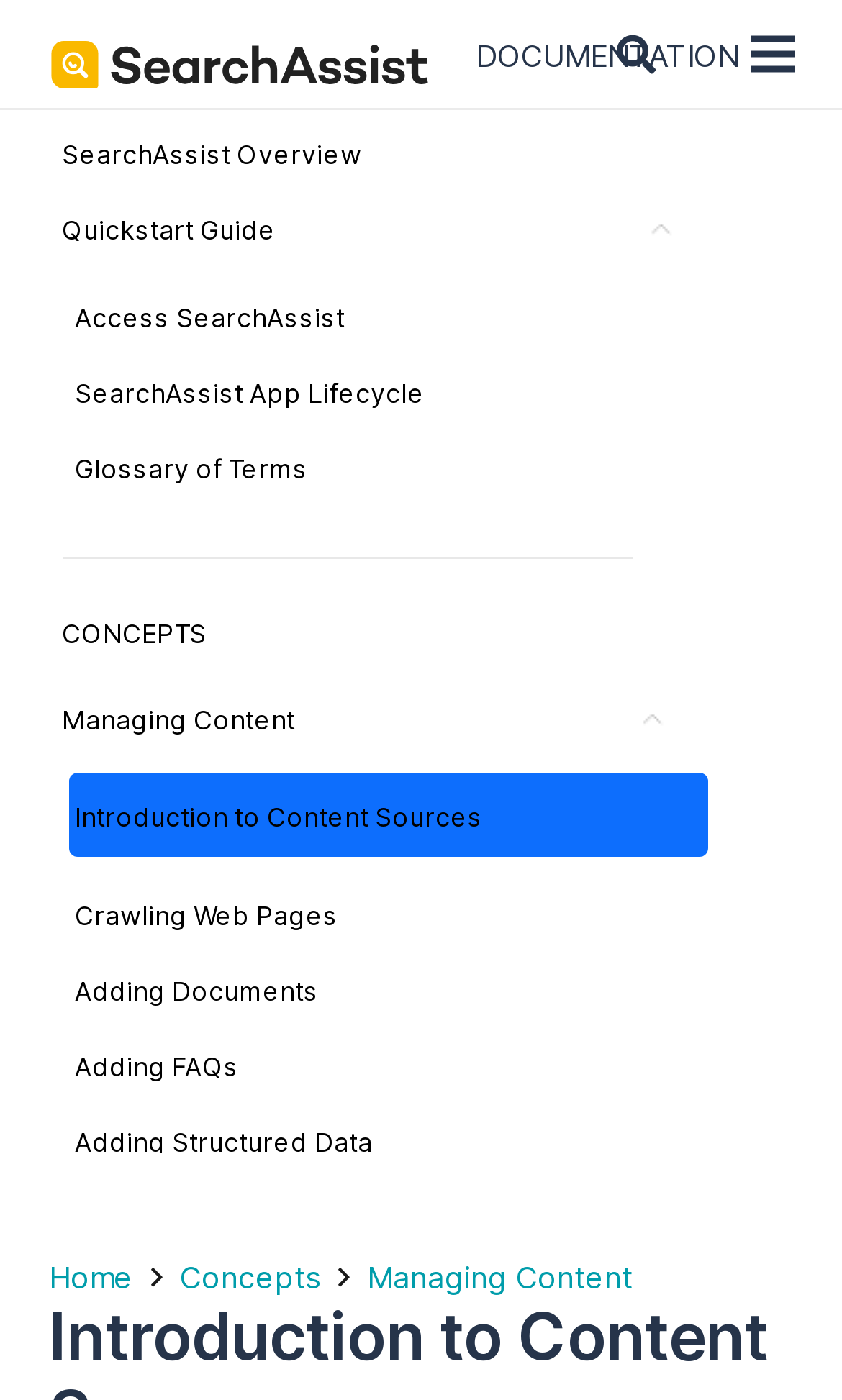Write an extensive caption that covers every aspect of the webpage.

The webpage is titled "Introduction to Content Sources – SearchAssist" and appears to be a documentation or guide page. At the top, there is a link to "SearchAssist-Text" and a static text element displaying "DOCUMENTATION". A "Search" button is located to the right of the static text, followed by a "Menu" link.

The main content of the page is organized into a menu-like structure, with multiple sections and subsections. The menu is divided into several categories, including "GETTING STARTED", "SearchAssist Overview", "Quickstart Guide", and others. Each category has multiple links and sub-links, which are arranged in a hierarchical structure.

Below the menu, there are several links to other pages, including "Home", "Concepts", and "Managing Content". These links are positioned at the bottom of the page, with "Home" on the left, "Concepts" in the middle, and "Managing Content" on the right.

Throughout the page, there are multiple links to various topics, such as "Access SearchAssist", "SearchAssist App Lifecycle", "Glossary of Terms", and others. These links are organized into sections and subsections, making it easy to navigate and find specific information.